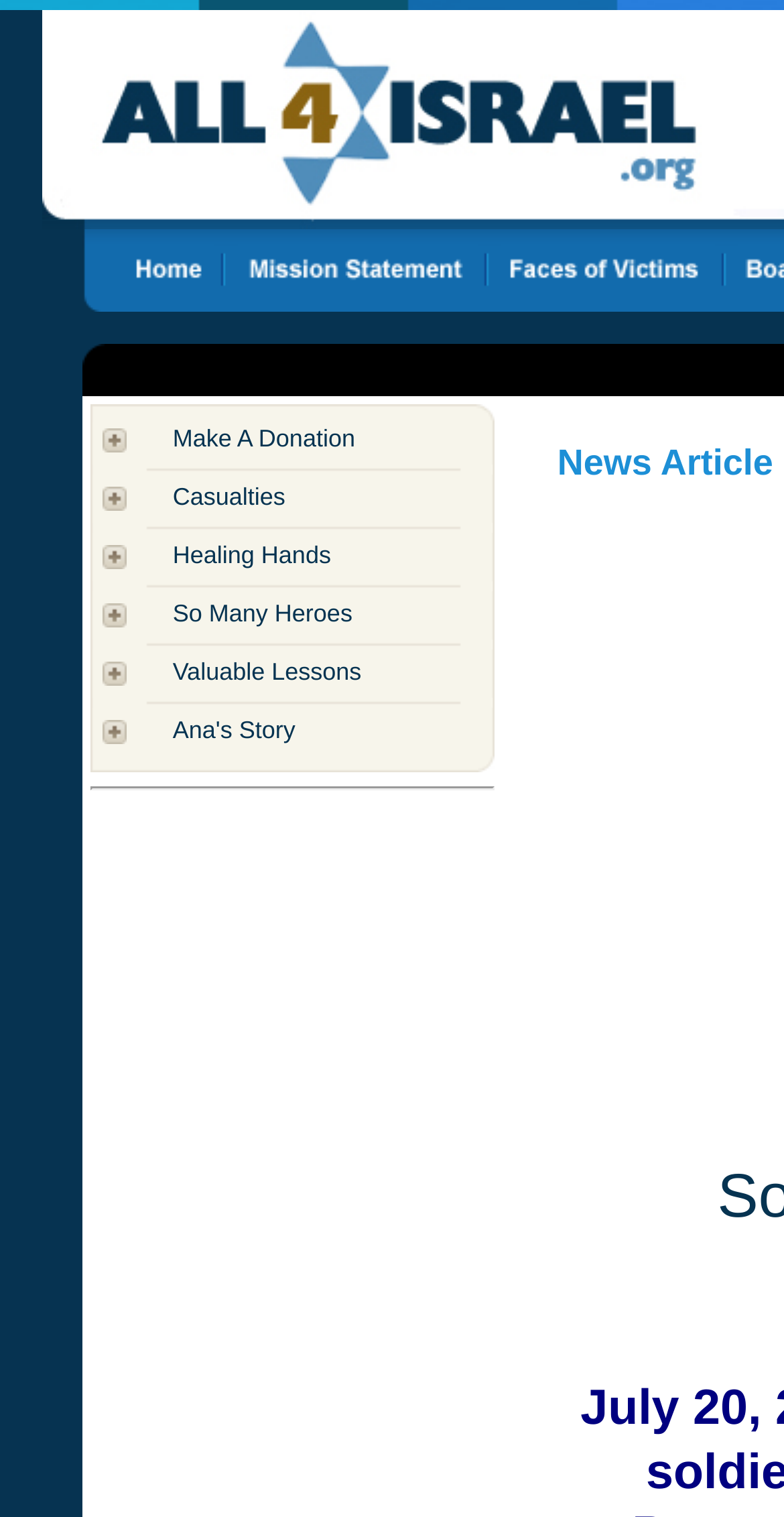Please provide a brief answer to the question using only one word or phrase: 
How many rows are in the table?

11